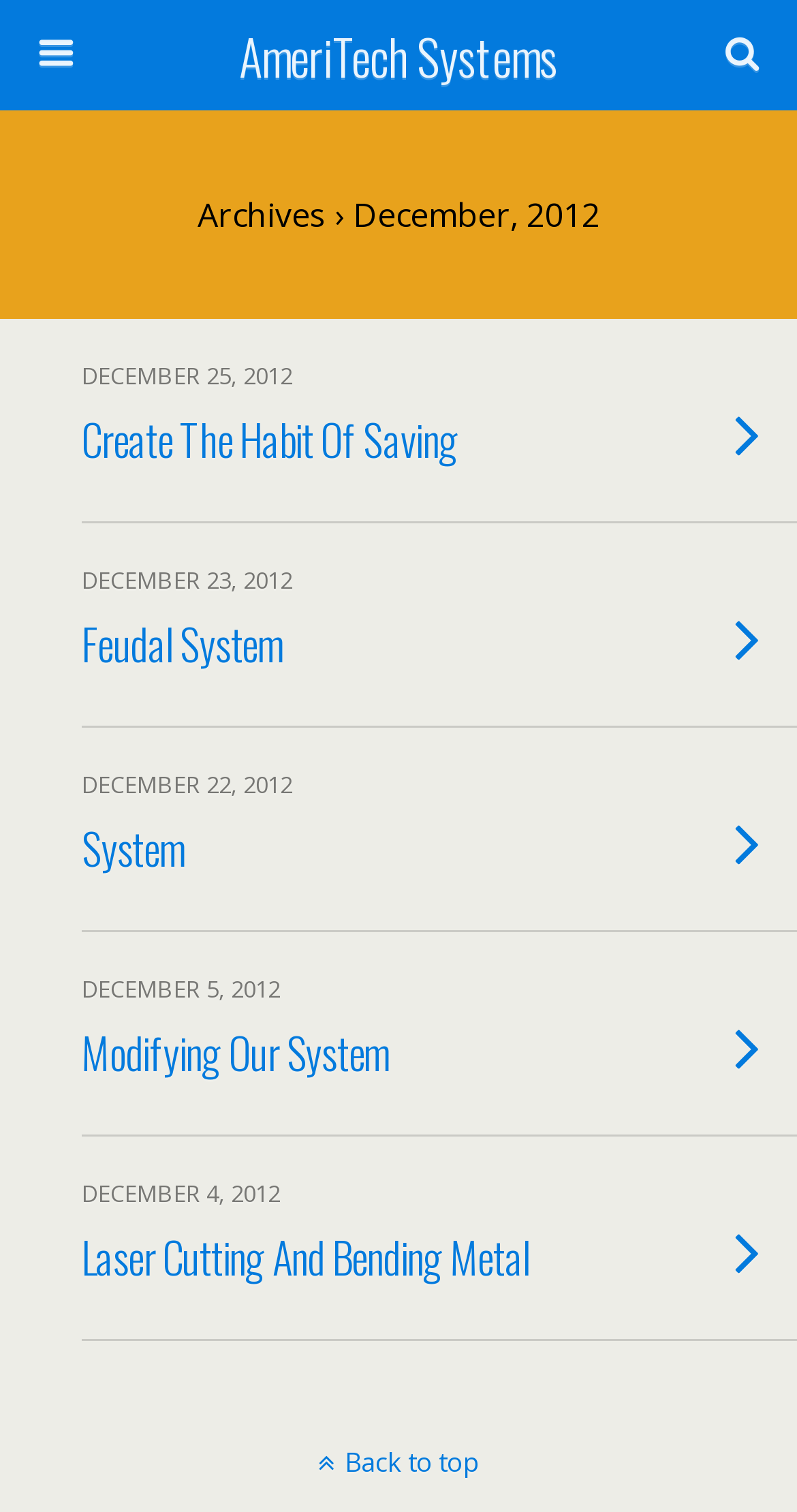Present a detailed account of what is displayed on the webpage.

The webpage appears to be a blog or news archive page from AmeriTech Systems, dated December 2012. At the top, there is a link to the AmeriTech Systems website, followed by a search bar with a text box and a search button. Below the search bar, there is a title "Archives › December, 2012".

The main content of the page consists of a list of 5 article links, each with a heading describing the article title. The articles are dated from December 25, 2012, to December 4, 2012. The headings of the articles are "Create The Habit Of Saving", "Feudal System", "System", "Modifying Our System", and "Laser Cutting And Bending Metal". Each article link takes up the full width of the page, with the heading positioned to the right of the date.

At the very bottom of the page, there is a "Back to top" link, which allows users to quickly navigate back to the top of the page.